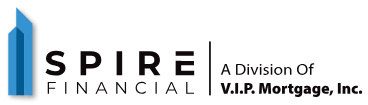What is the color of the graphic resembling a building?
Can you offer a detailed and complete answer to this question?

The caption describes the graphic as 'sleek blue', which indicates that the color of the graphic is blue, conveying a sense of professionalism and expertise in the financial sector.